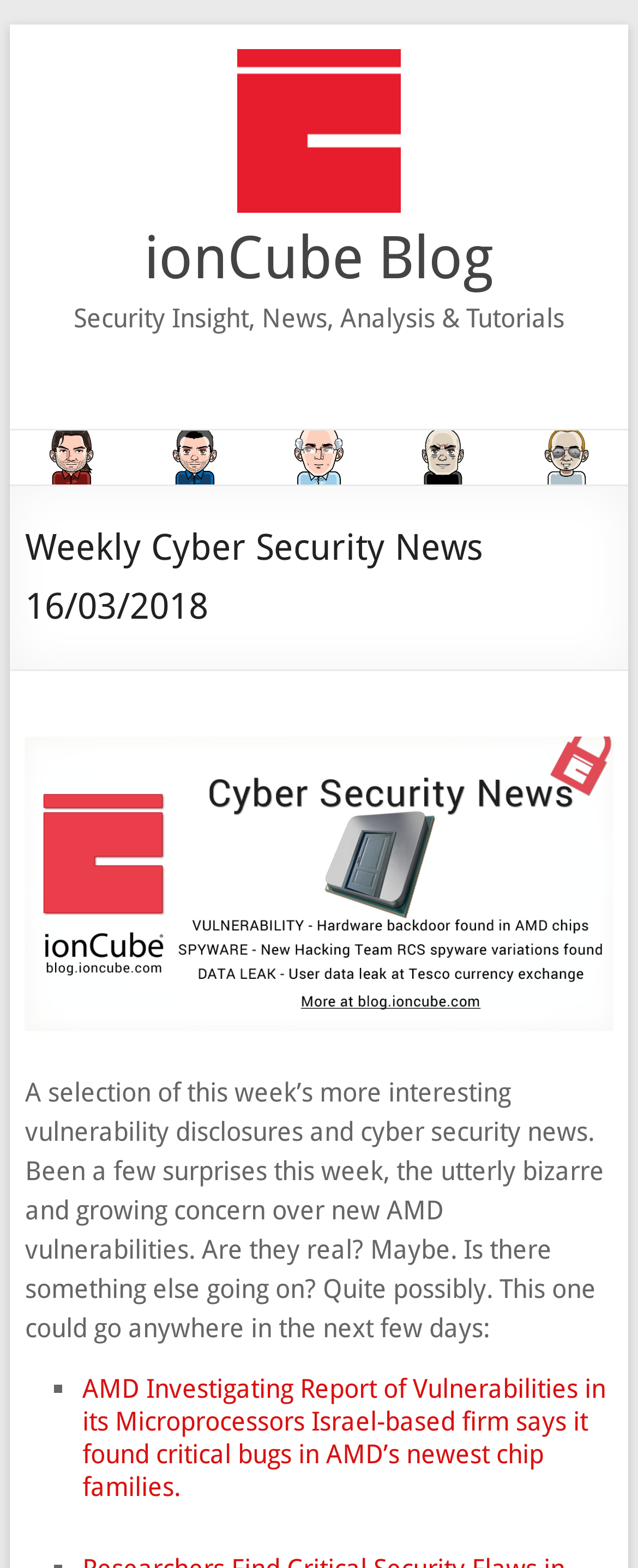Give a short answer to this question using one word or a phrase:
What is the purpose of the link 'Skip to content'?

To skip to main content